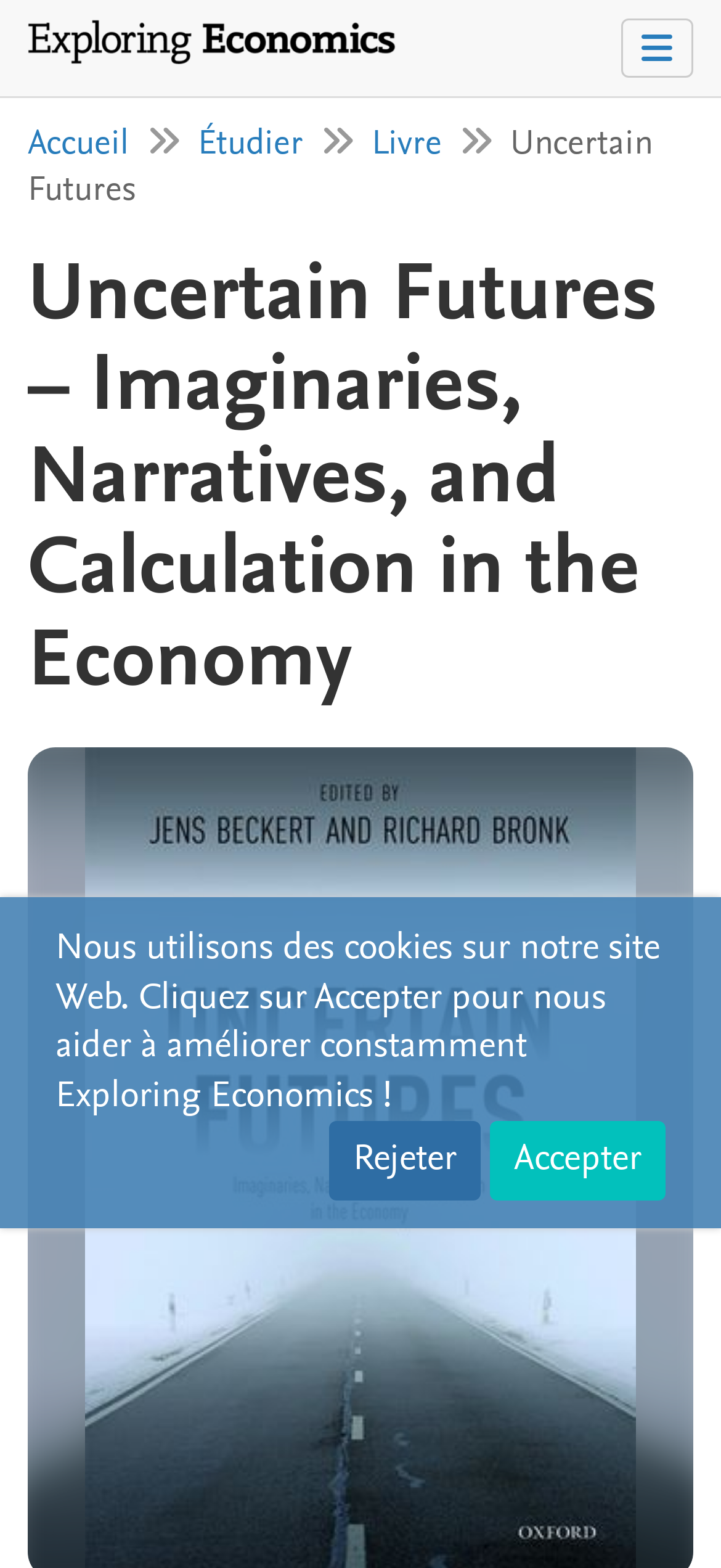Please reply with a single word or brief phrase to the question: 
What is the purpose of the image at the top of the webpage?

Logo